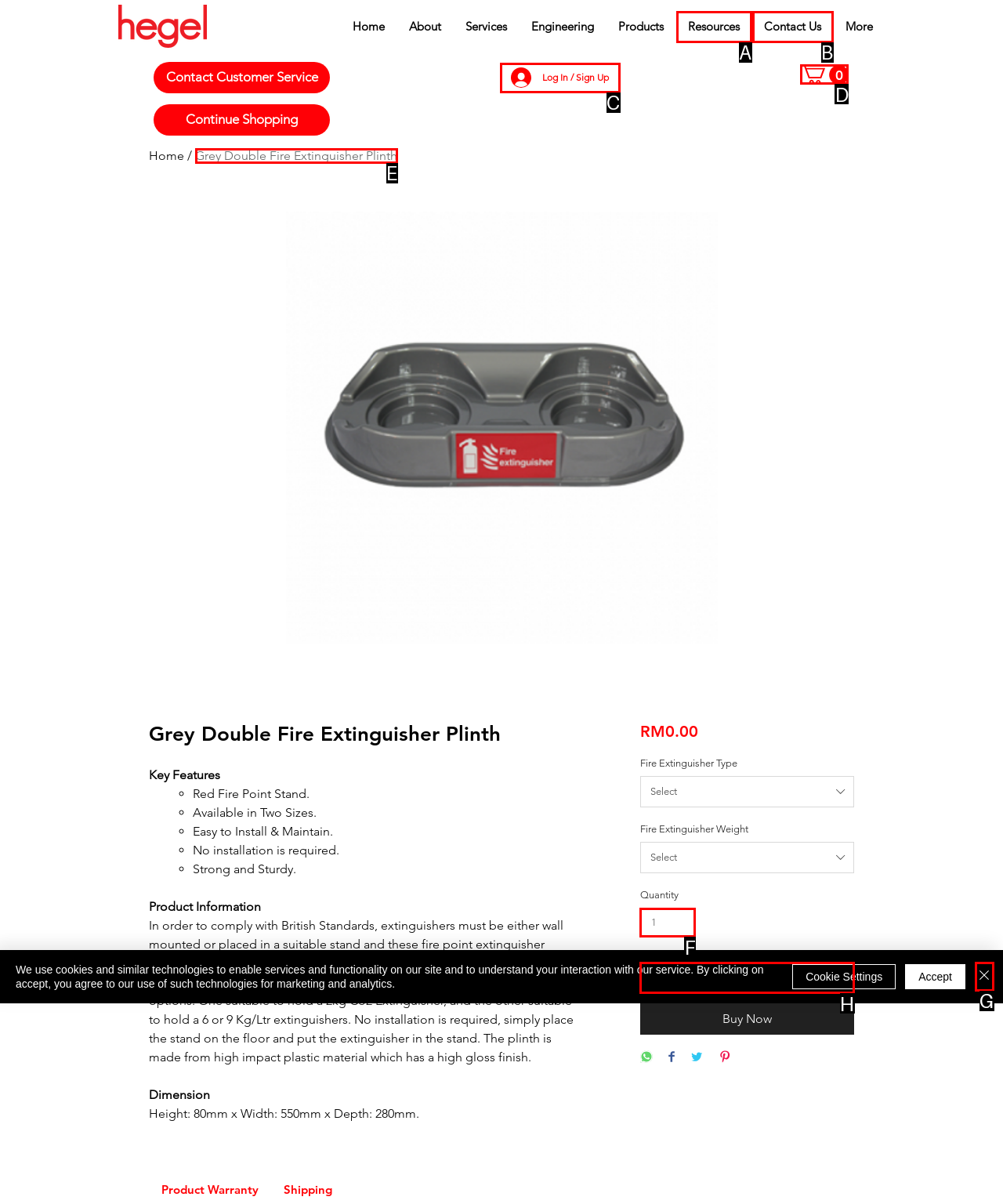Select the correct option from the given choices to perform this task: Click the Cart with 0 items button. Provide the letter of that option.

D